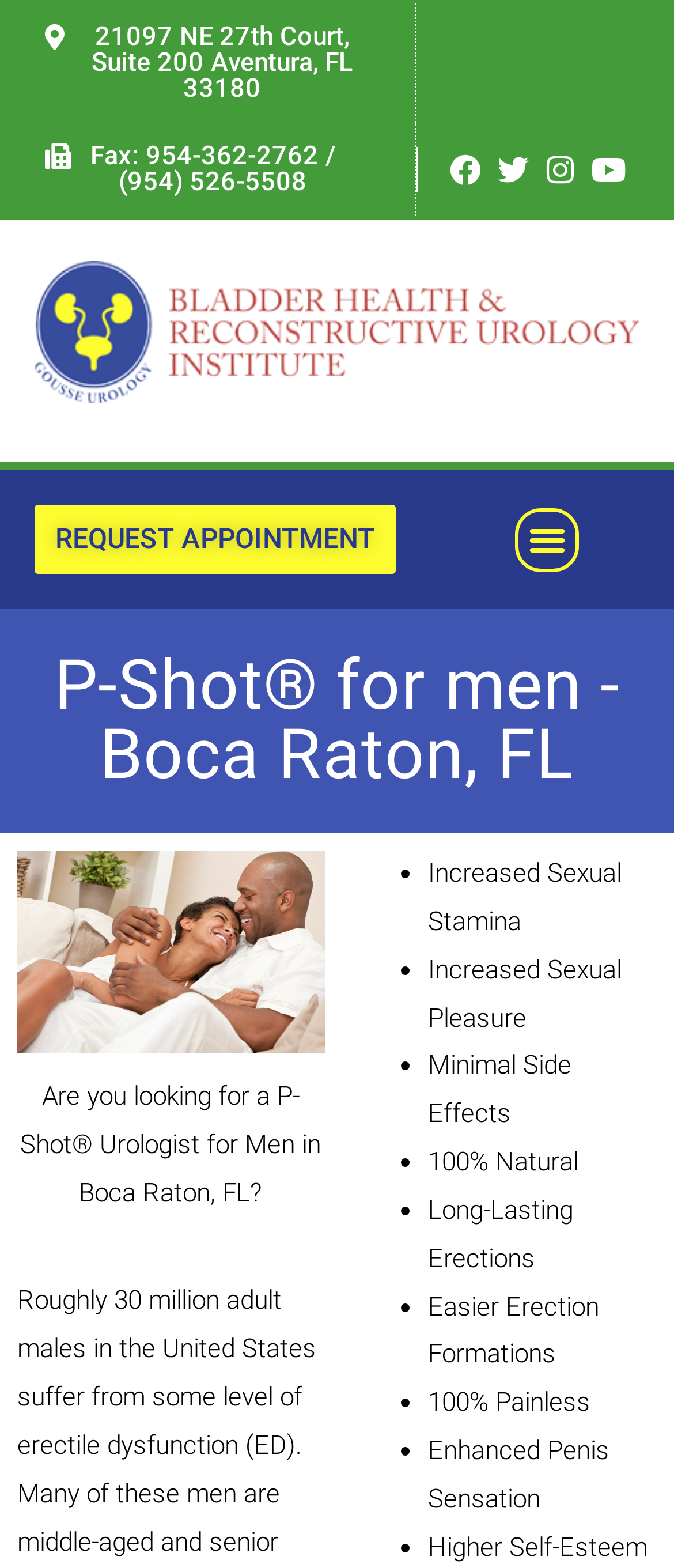What is the name of the treatment offered by Dr. Angelo Gousse?
Refer to the image and answer the question using a single word or phrase.

P-Shot